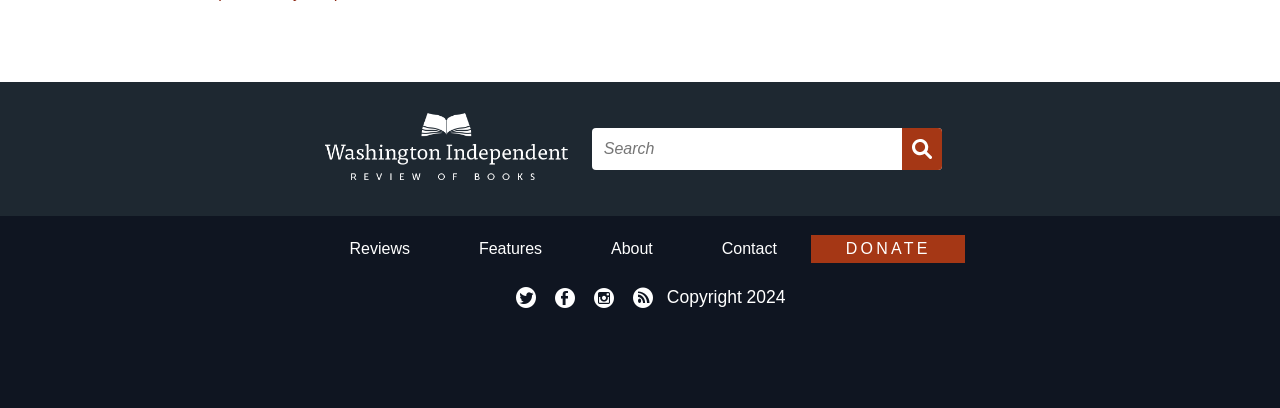Examine the screenshot and answer the question in as much detail as possible: What are the main sections of the website?

I looked at the link elements in the main navigation area and found four main sections: Reviews, Features, About, and Contact, which are likely to be the primary categories of content on the website.